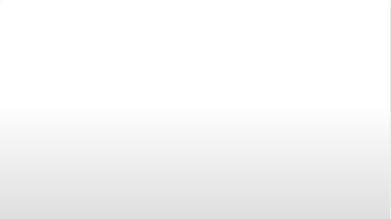What is being leveraged in adult content creation?
Please answer the question with as much detail as possible using the screenshot.

According to the article, AI technologies are being leveraged in the production of adult content, which raises ethical considerations and moral dilemmas.